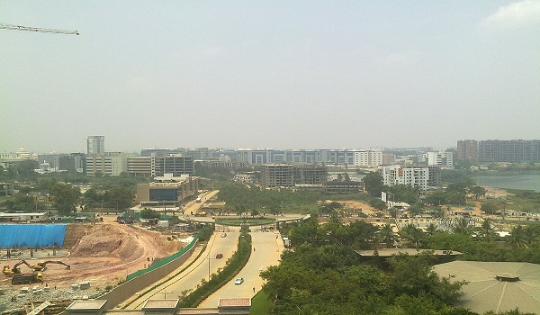What type of companies are present in Whitefield?
Look at the webpage screenshot and answer the question with a detailed explanation.

On the right, a cluster of modern buildings can be seen, representing the numerous multinational corporations, IT firms, and startups that have established a presence in Whitefield, indicating the neighborhood's dynamic growth and appeal as a bustling hub for technology and commerce.